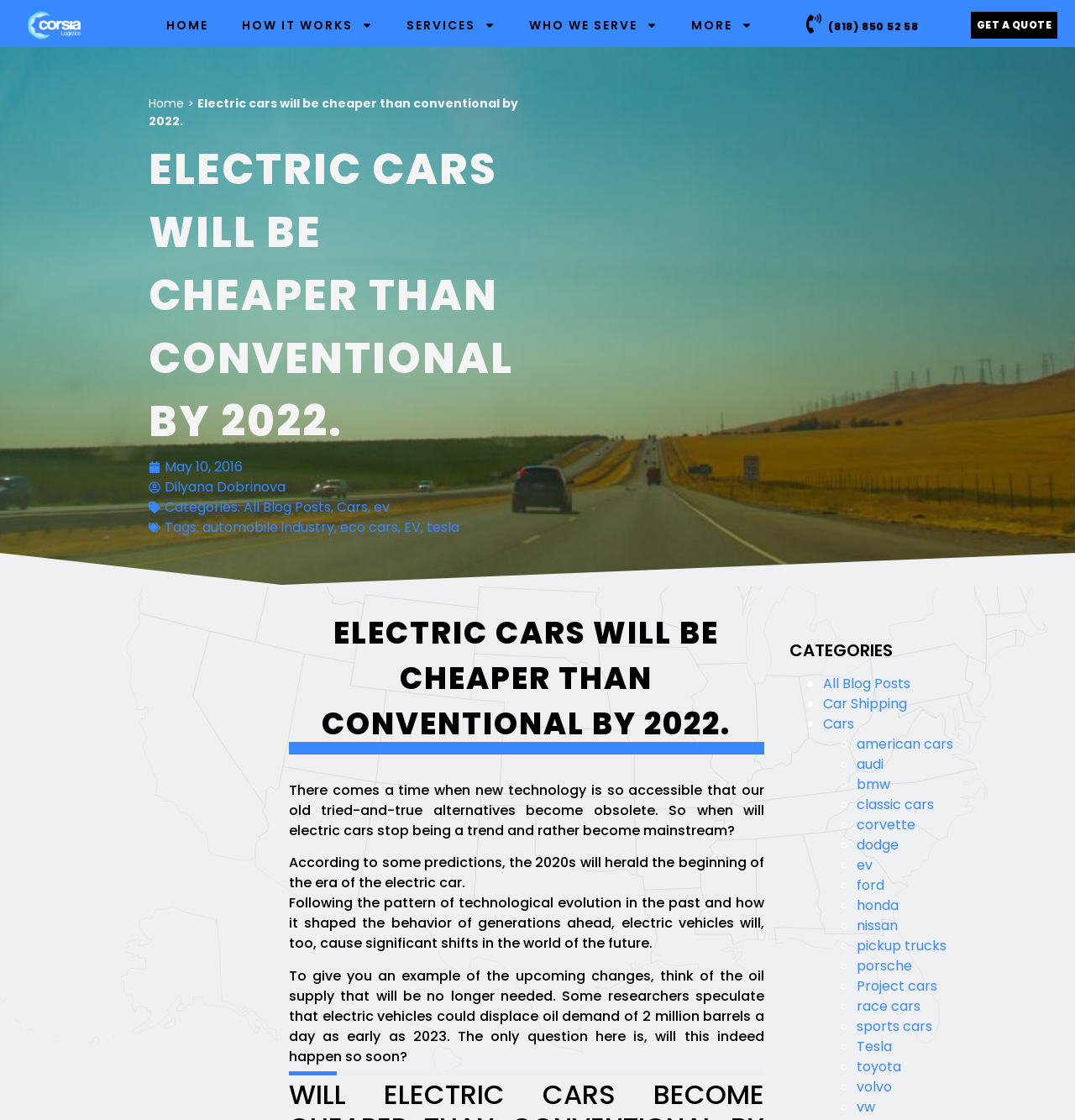Identify the main heading of the webpage and provide its text content.

ELECTRIC CARS WILL BE CHEAPER THAN CONVENTIONAL BY 2022.